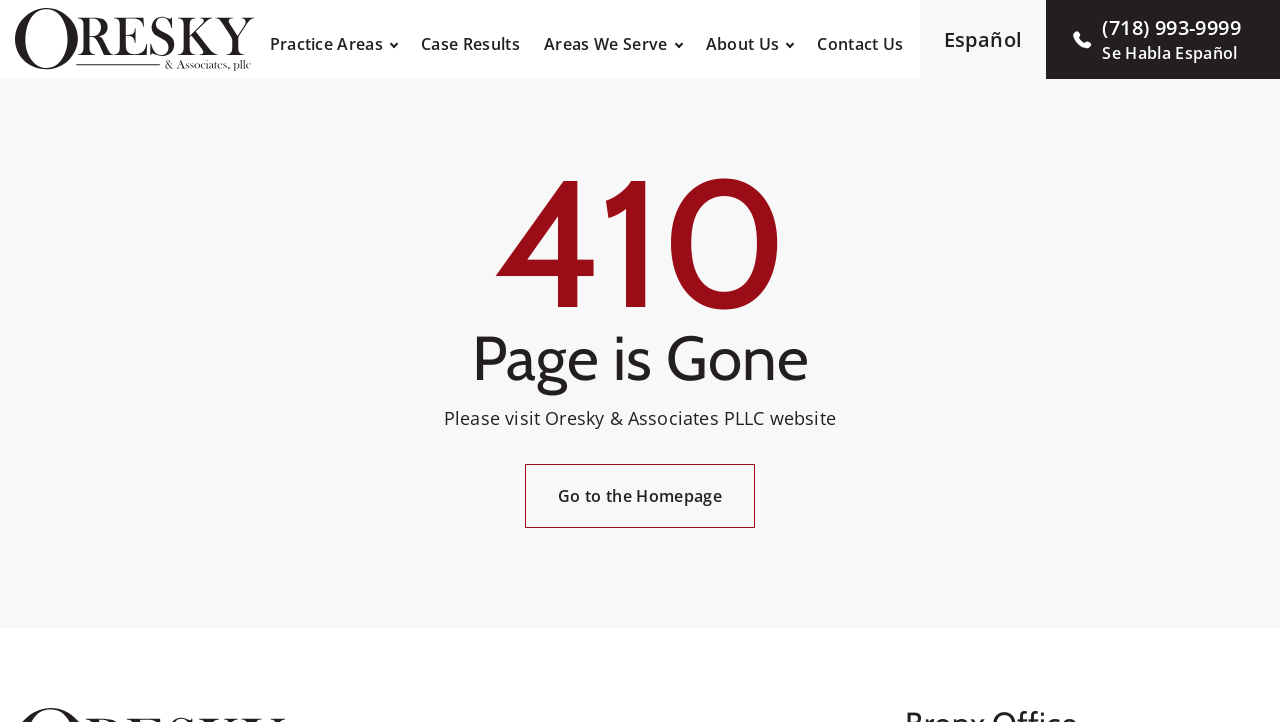Using the description: "Retail Store Accidents", identify the bounding box of the corresponding UI element in the screenshot.

[0.528, 0.084, 0.662, 0.115]